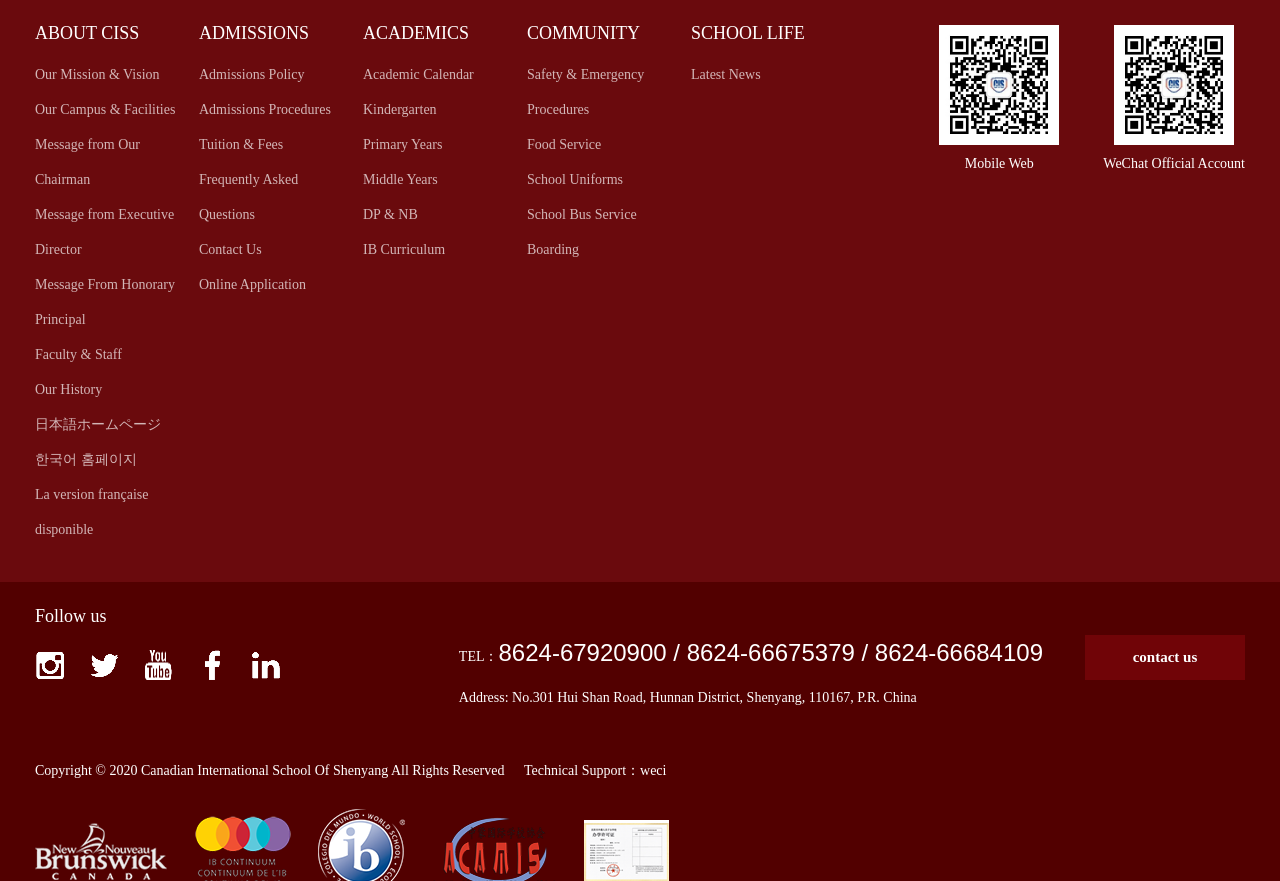Pinpoint the bounding box coordinates of the clickable element needed to complete the instruction: "Click on About CISS". The coordinates should be provided as four float numbers between 0 and 1: [left, top, right, bottom].

[0.027, 0.026, 0.143, 0.051]